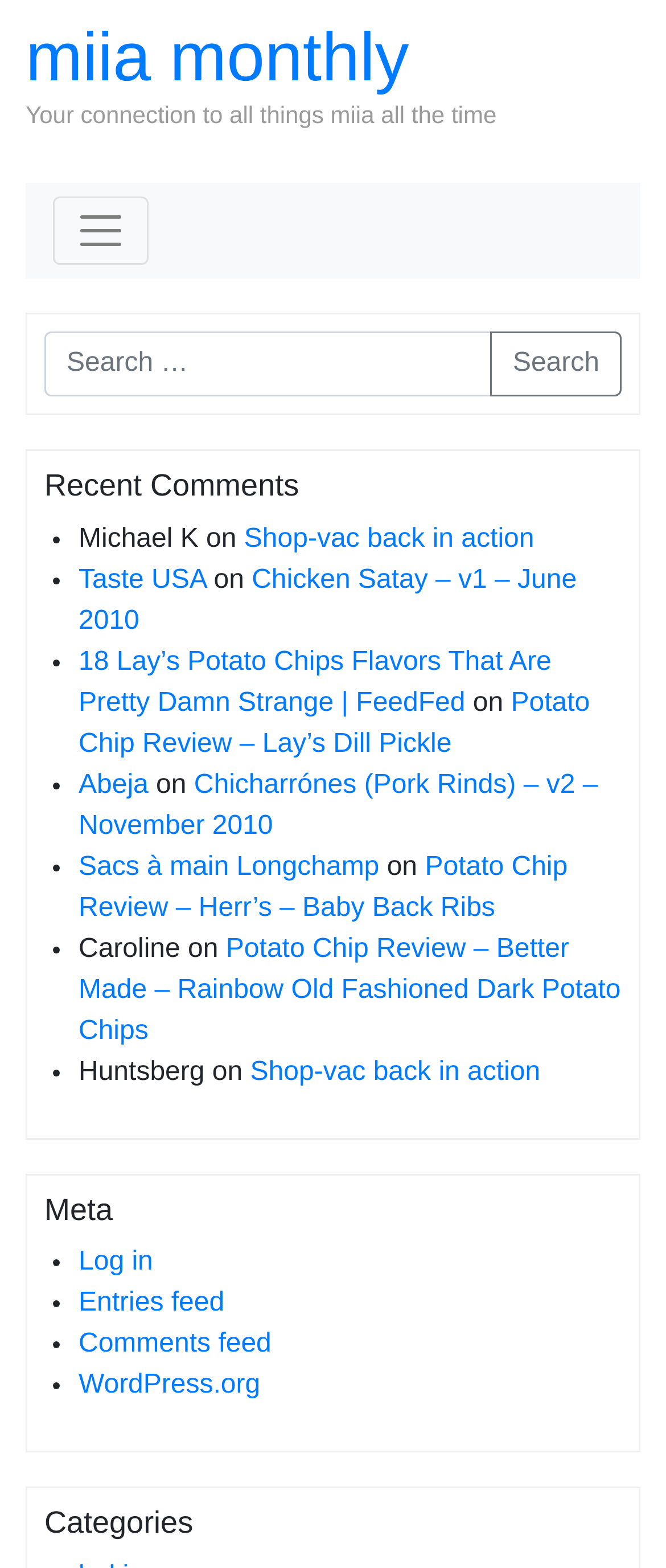Locate the bounding box coordinates of the area where you should click to accomplish the instruction: "Read recent comments".

[0.067, 0.299, 0.933, 0.322]